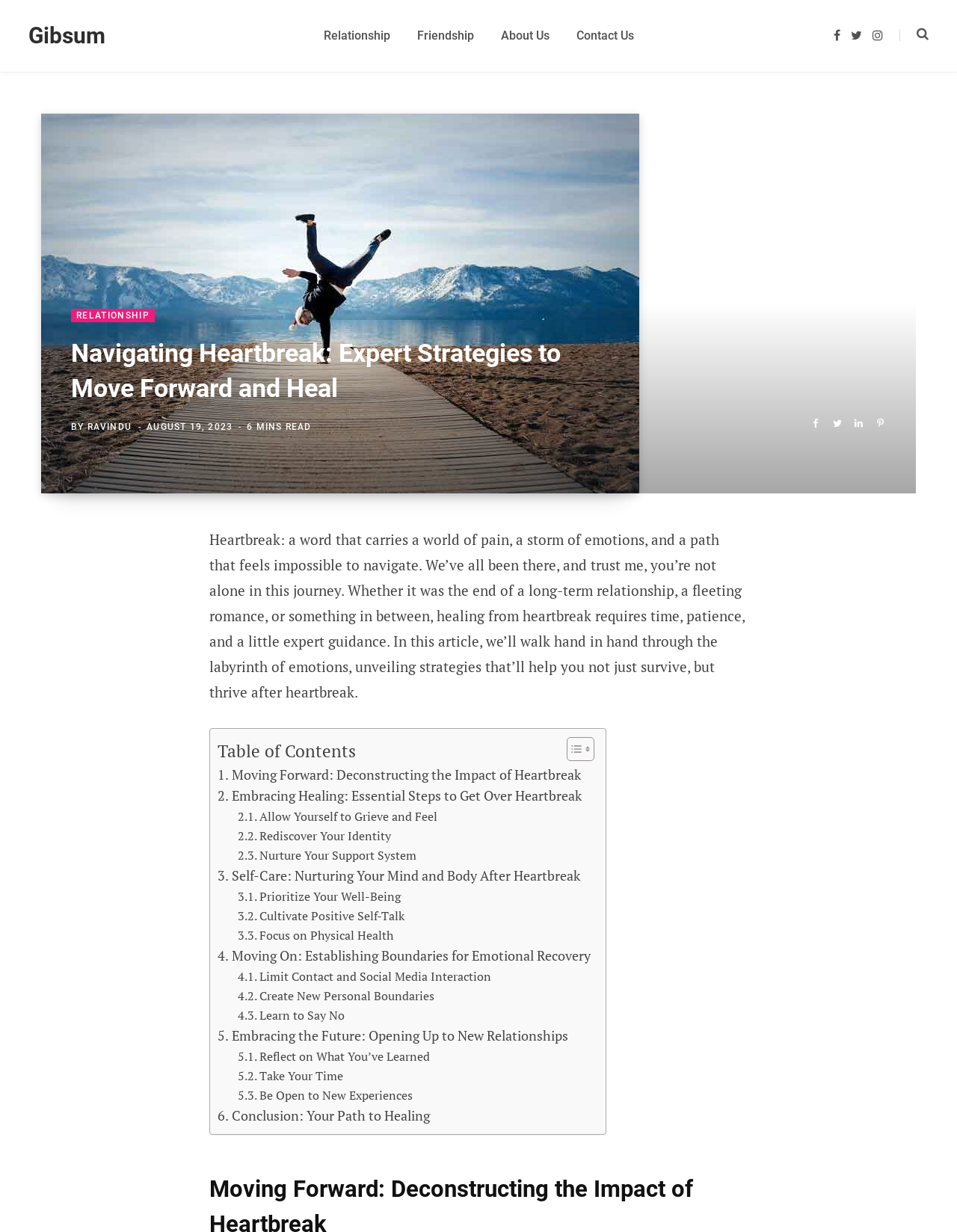Illustrate the webpage's structure and main components comprehensively.

This webpage is about navigating heartbreak and healing after a breakup. At the top, there is a navigation menu with links to "Relationship", "Friendship", "About Us", and "Contact Us". On the right side of the navigation menu, there are social media links to Facebook, Twitter, and Instagram.

Below the navigation menu, there is a prominent link to "Building Self-Confidence" with an accompanying image. Next to it, there is a heading that reads "Navigating Heartbreak: Expert Strategies to Move Forward and Heal" followed by the author's name "RAVINDU" and the date "AUGUST 19, 2023". The article has a reading time of 6 minutes.

The main content of the webpage is an article that discusses the process of healing from heartbreak. The article is divided into sections, each with a heading and a brief summary. The sections include "Moving Forward: Deconstructing the Impact of Heartbreak", "Embracing Healing: Essential Steps to Get Over Heartbreak", "Self-Care: Nurturing Your Mind and Body After Heartbreak", "Moving On: Establishing Boundaries for Emotional Recovery", and "Embracing the Future: Opening Up to New Relationships". Each section has multiple subheadings that provide more specific advice and guidance.

On the right side of the article, there is a table of contents that allows readers to navigate to specific sections of the article. Below the article, there are social media sharing links and a call-to-action to share the article.

Overall, the webpage provides a comprehensive guide to healing from heartbreak, with expert strategies and advice on how to move forward and thrive after a breakup.